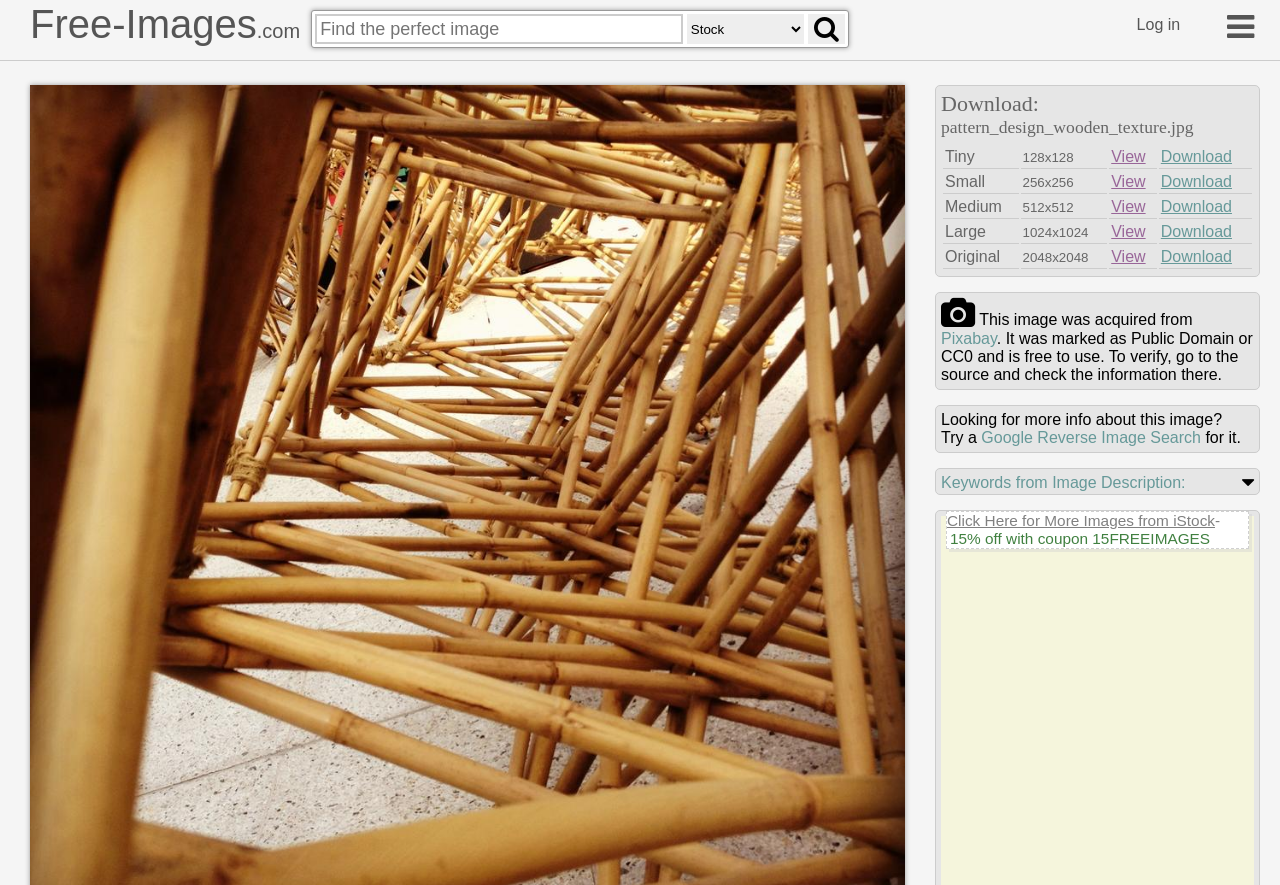Provide the bounding box coordinates of the section that needs to be clicked to accomplish the following instruction: "Select stock type."

[0.537, 0.016, 0.628, 0.05]